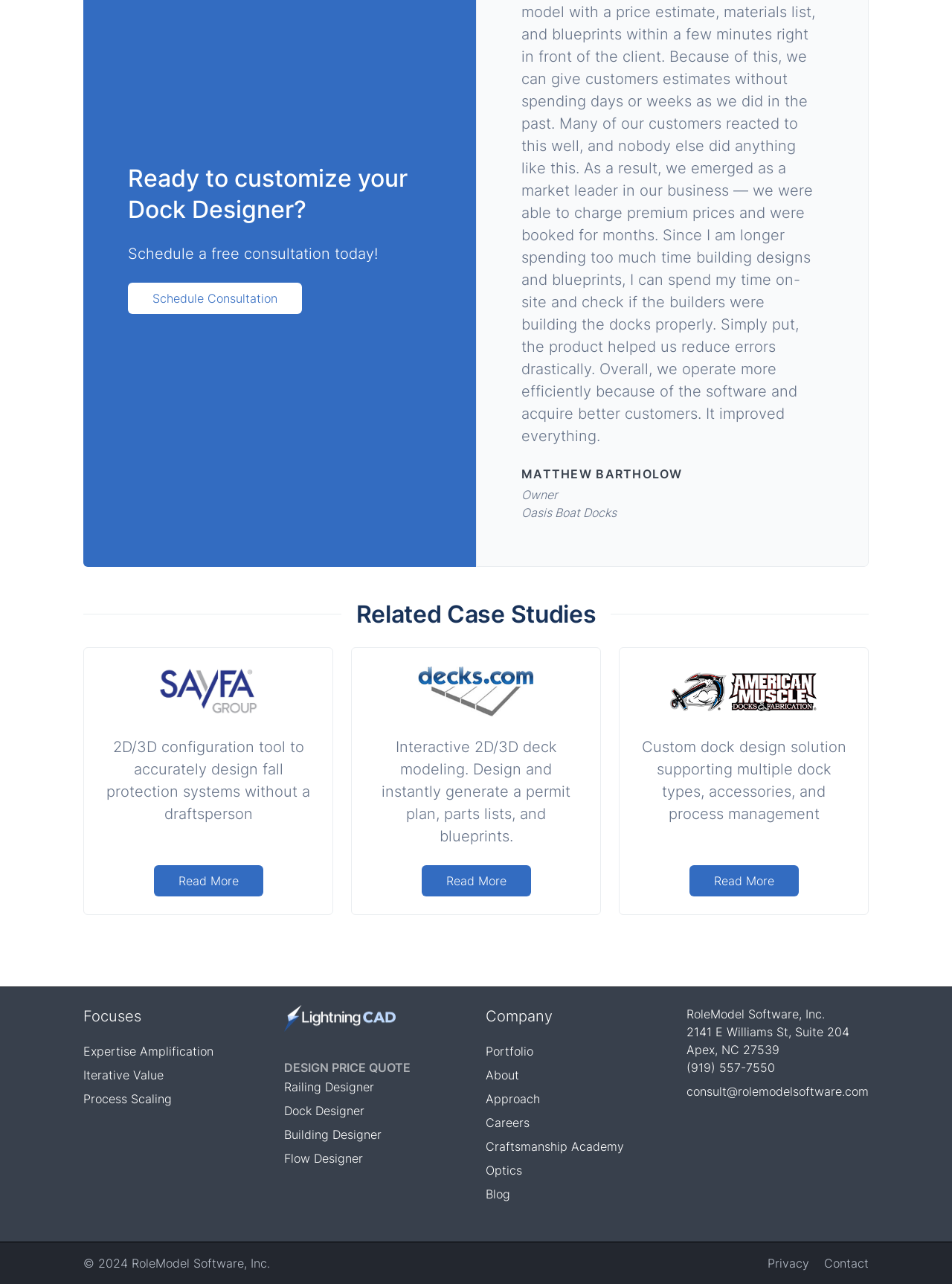Provide a brief response to the question below using a single word or phrase: 
What is the purpose of the 'Schedule Consultation' link?

To schedule a free consultation